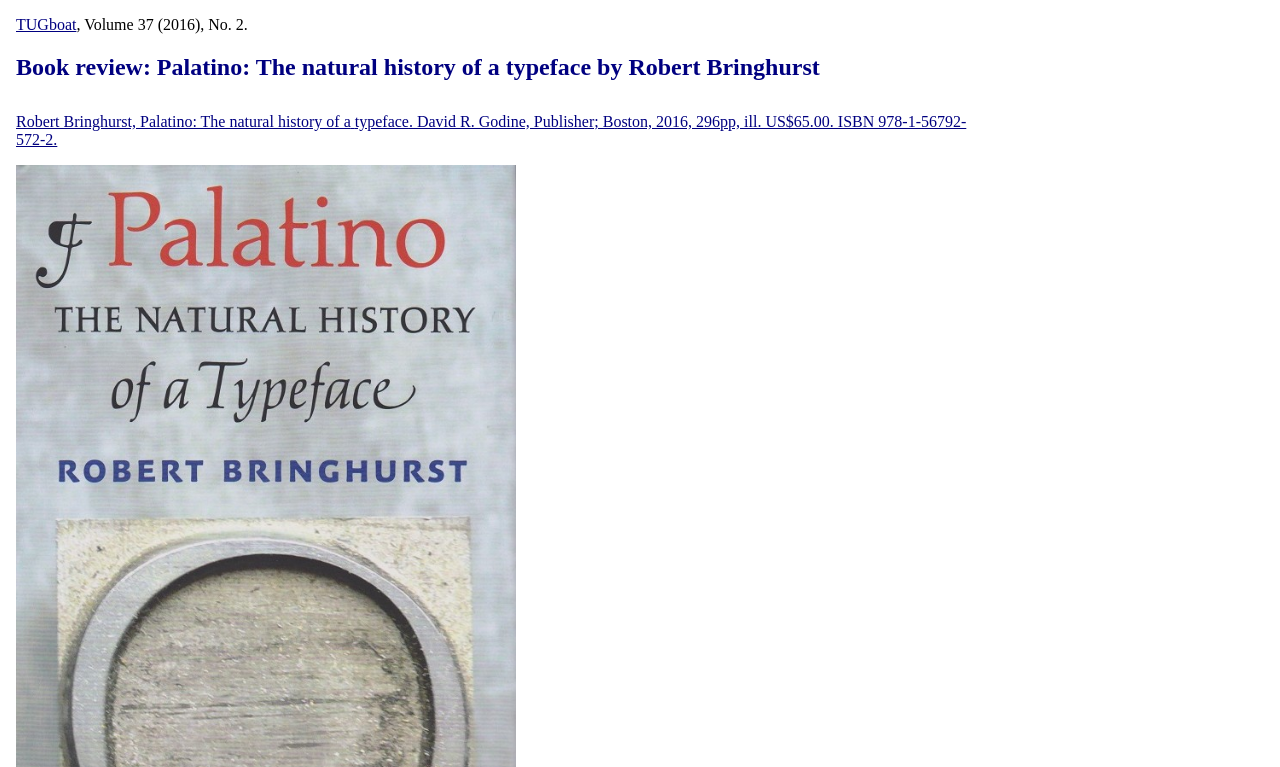Predict the bounding box of the UI element based on the description: "TUGboat". The coordinates should be four float numbers between 0 and 1, formatted as [left, top, right, bottom].

[0.012, 0.021, 0.06, 0.043]